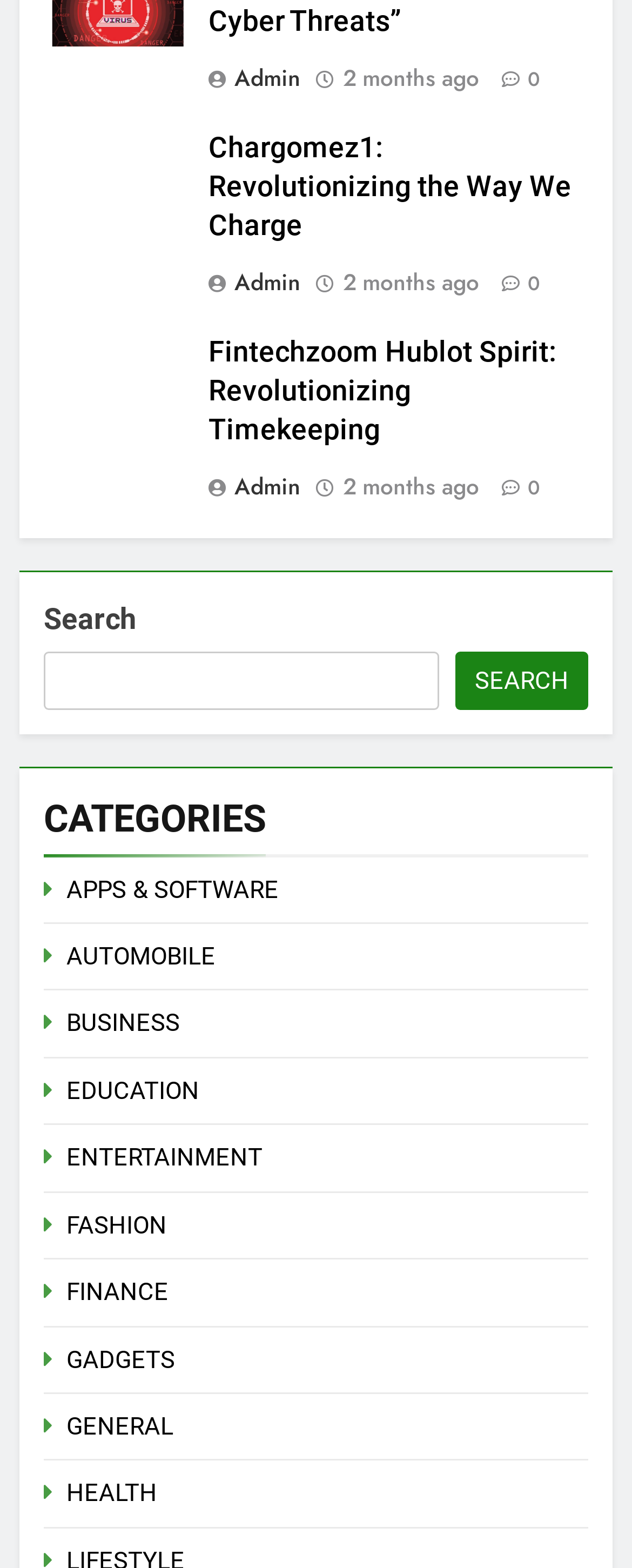Using the given element description, provide the bounding box coordinates (top-left x, top-left y, bottom-right x, bottom-right y) for the corresponding UI element in the screenshot: Baha Görkem Yalım

None